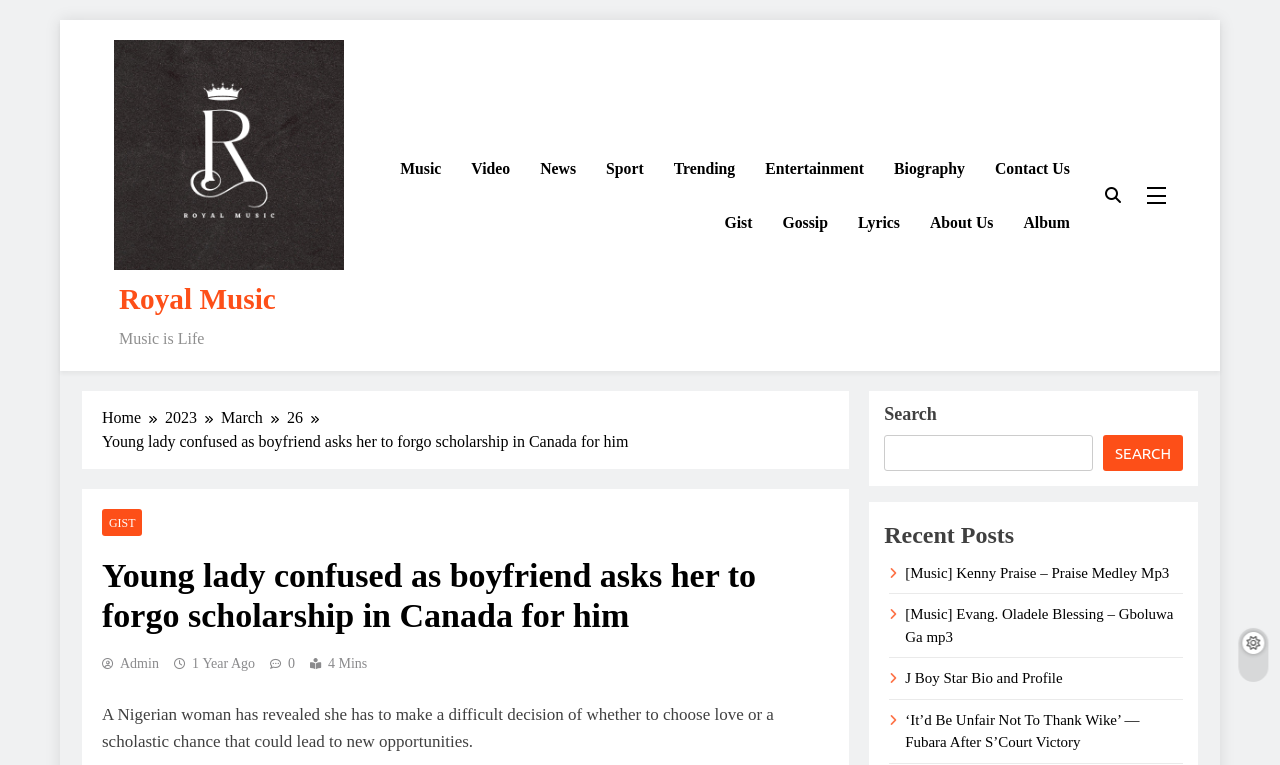Give a full account of the webpage's elements and their arrangement.

The webpage appears to be a news article or blog post from a website called "Royal Music". At the top left corner, there is a link to skip to the content, followed by the website's logo and name. Below the logo, there is a navigation menu with links to different categories such as "Music", "Video", "News", "Sport", and more.

The main content of the webpage is a news article with a title "Young lady confused as boyfriend asks her to forgo scholarship in Canada for him". The article is divided into sections, with a brief summary at the top, followed by the main content. The summary reads "A Nigerian woman has revealed she has to make a difficult decision of whether to choose love or a scholastic chance that could lead to new opportunities."

Below the summary, there is a section with breadcrumbs, showing the navigation path to the current article. The breadcrumbs are followed by a header section with links to related categories, such as "GIST" and a link to the administrator's profile.

The main content of the article is a lengthy text, which is not summarized here. To the right of the article, there is a search bar with a search button. Below the search bar, there is a section titled "Recent Posts" with links to other news articles or blog posts.

At the bottom of the webpage, there are more links to other articles, including music downloads and news articles. There is also a button with a search icon at the top right corner of the webpage.